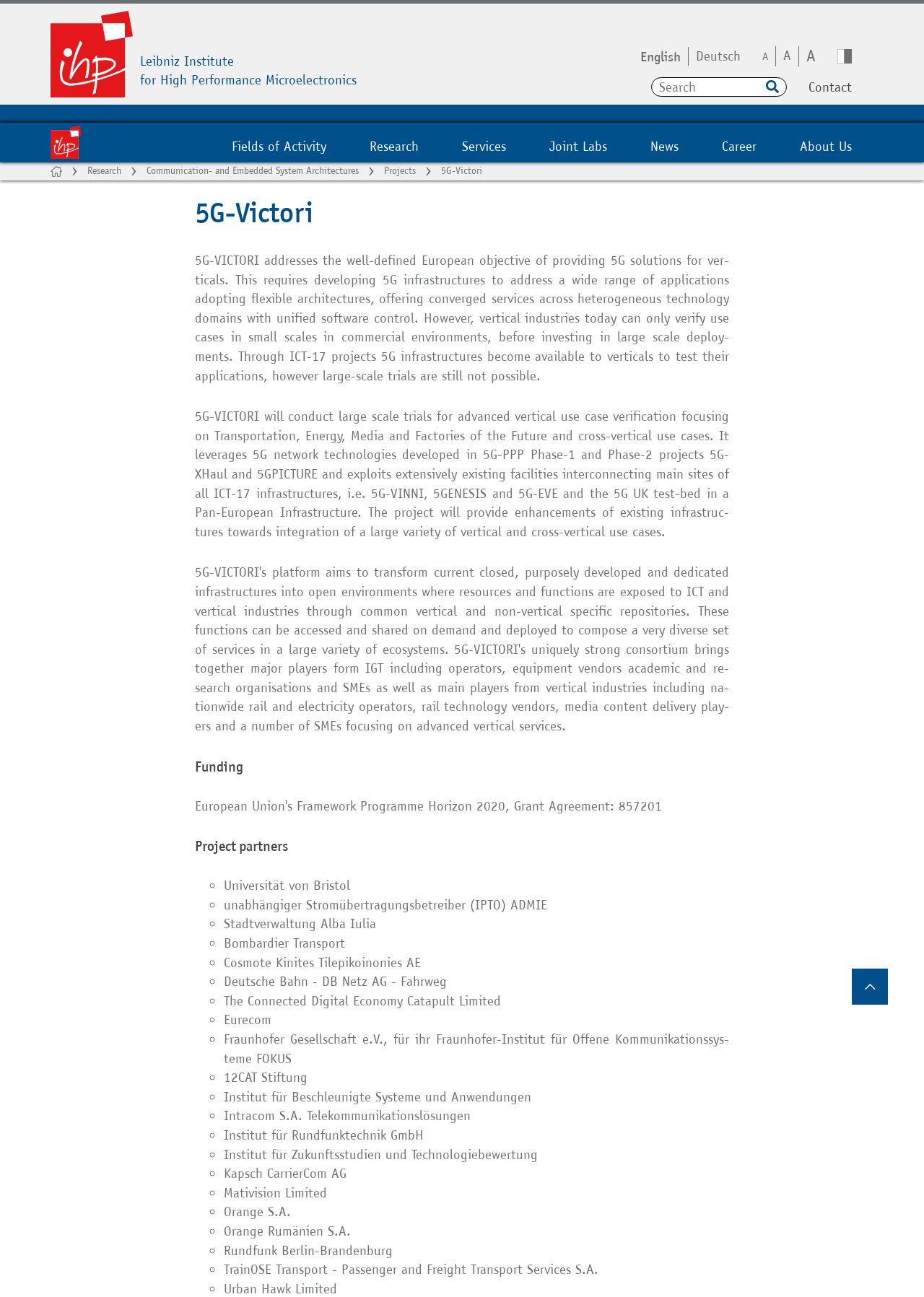Give a concise answer of one word or phrase to the question: 
What is the name of the first project partner?

Universität von Bristol